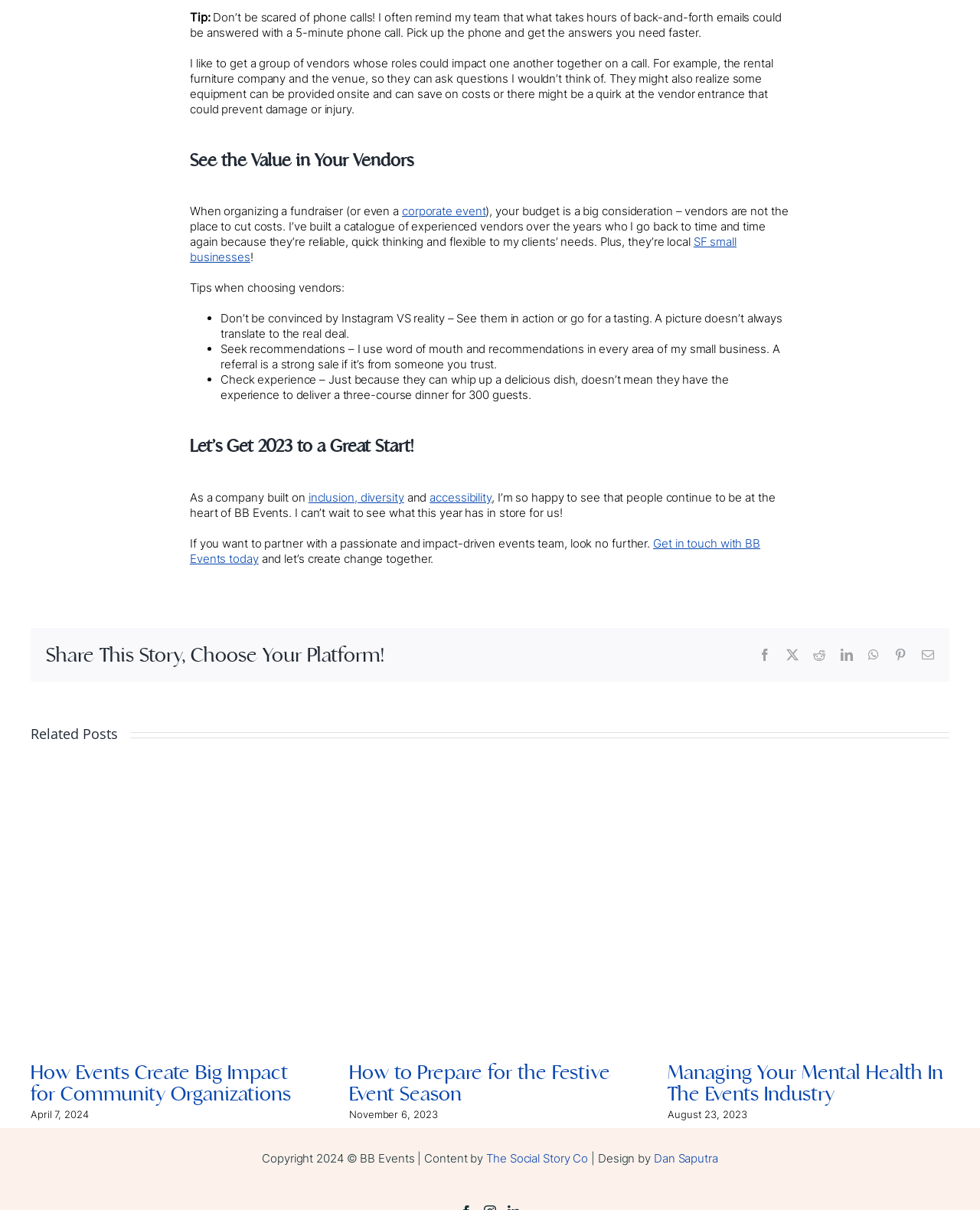What is the name of the company mentioned in the webpage?
Look at the image and answer with only one word or phrase.

BB Events